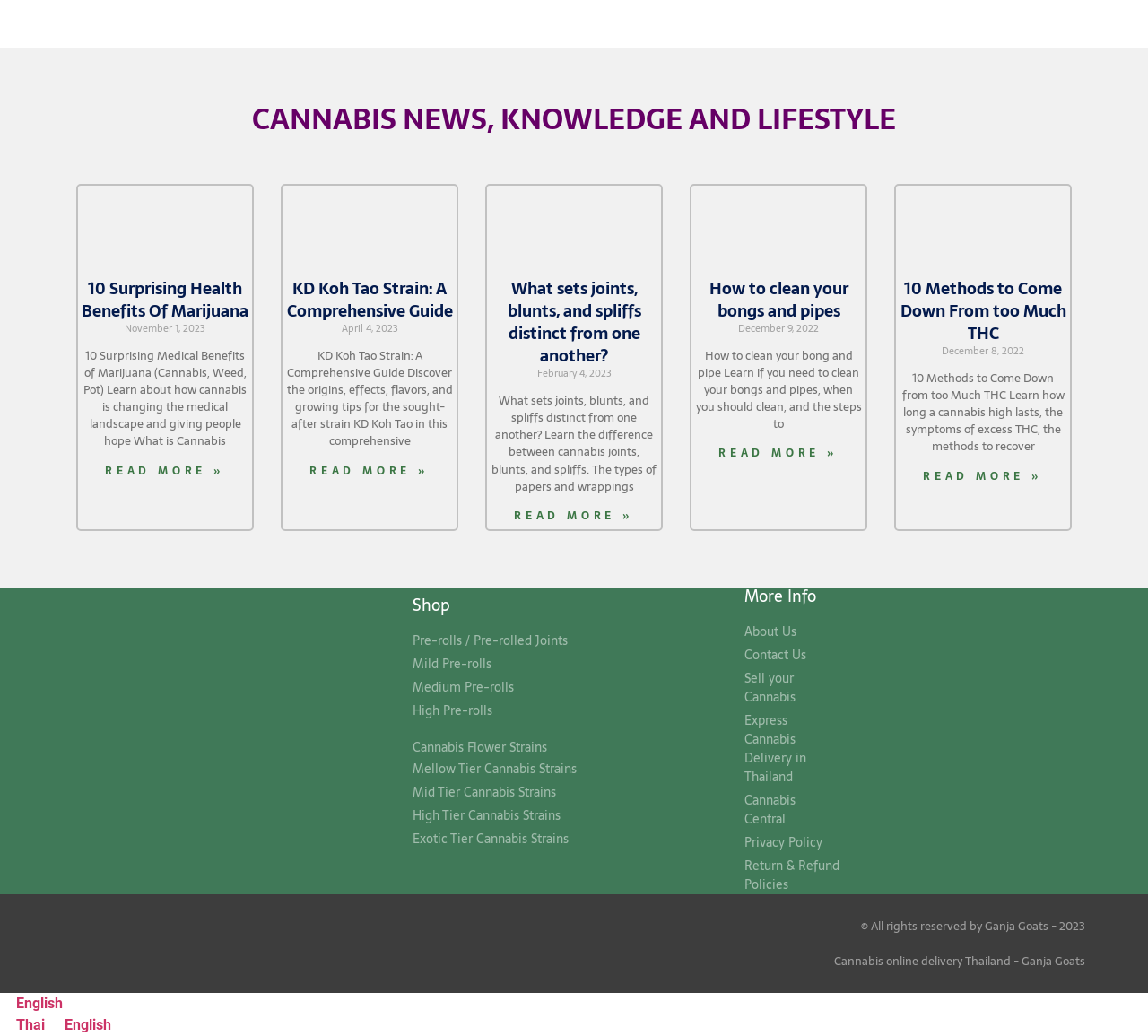How many articles are on the webpage? Based on the image, give a response in one word or a short phrase.

4